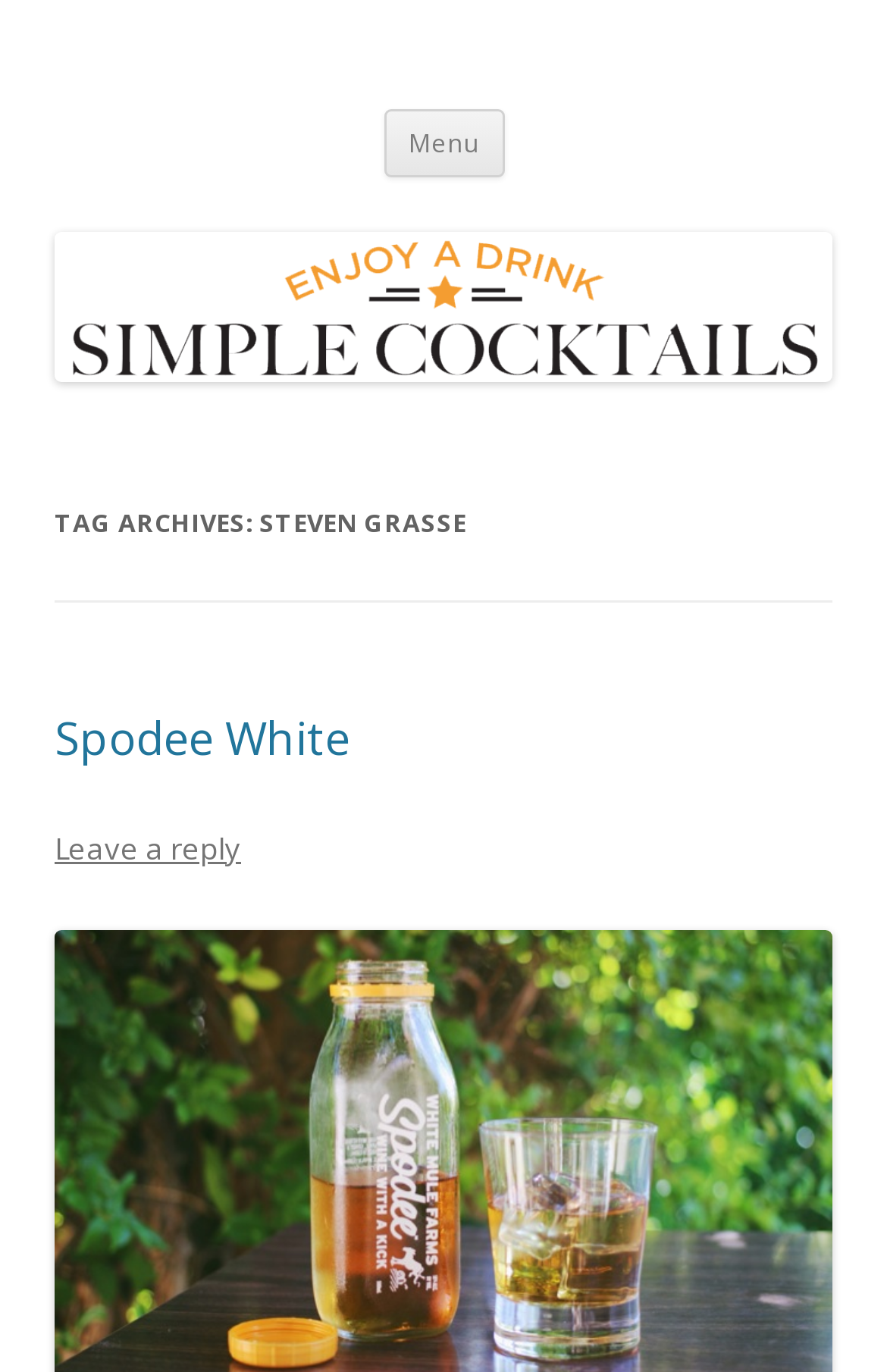What is the main topic of this website?
Using the visual information, reply with a single word or short phrase.

Cocktails